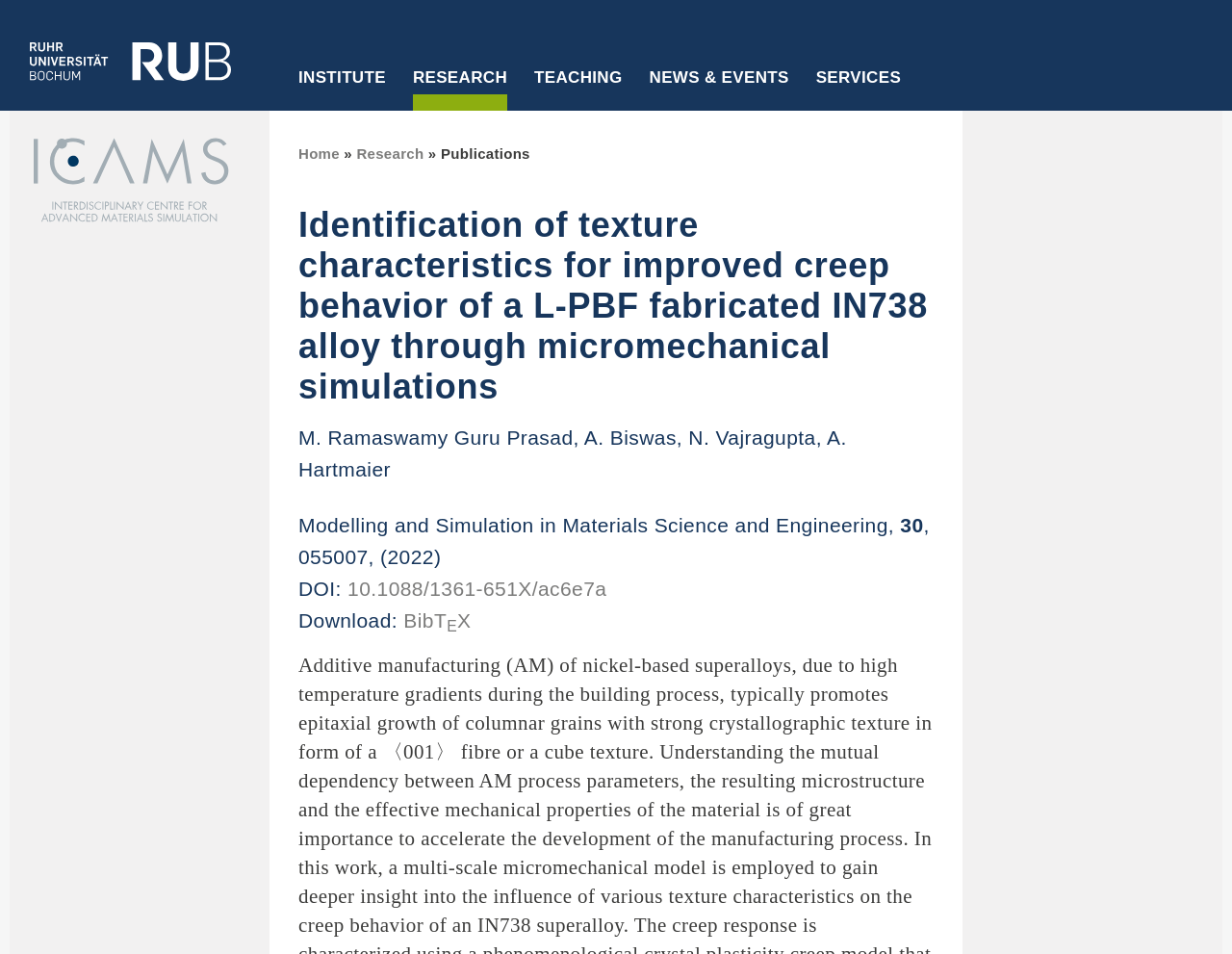Kindly determine the bounding box coordinates for the clickable area to achieve the given instruction: "Click the 'ICAMS' link".

[0.094, 0.128, 0.169, 0.167]